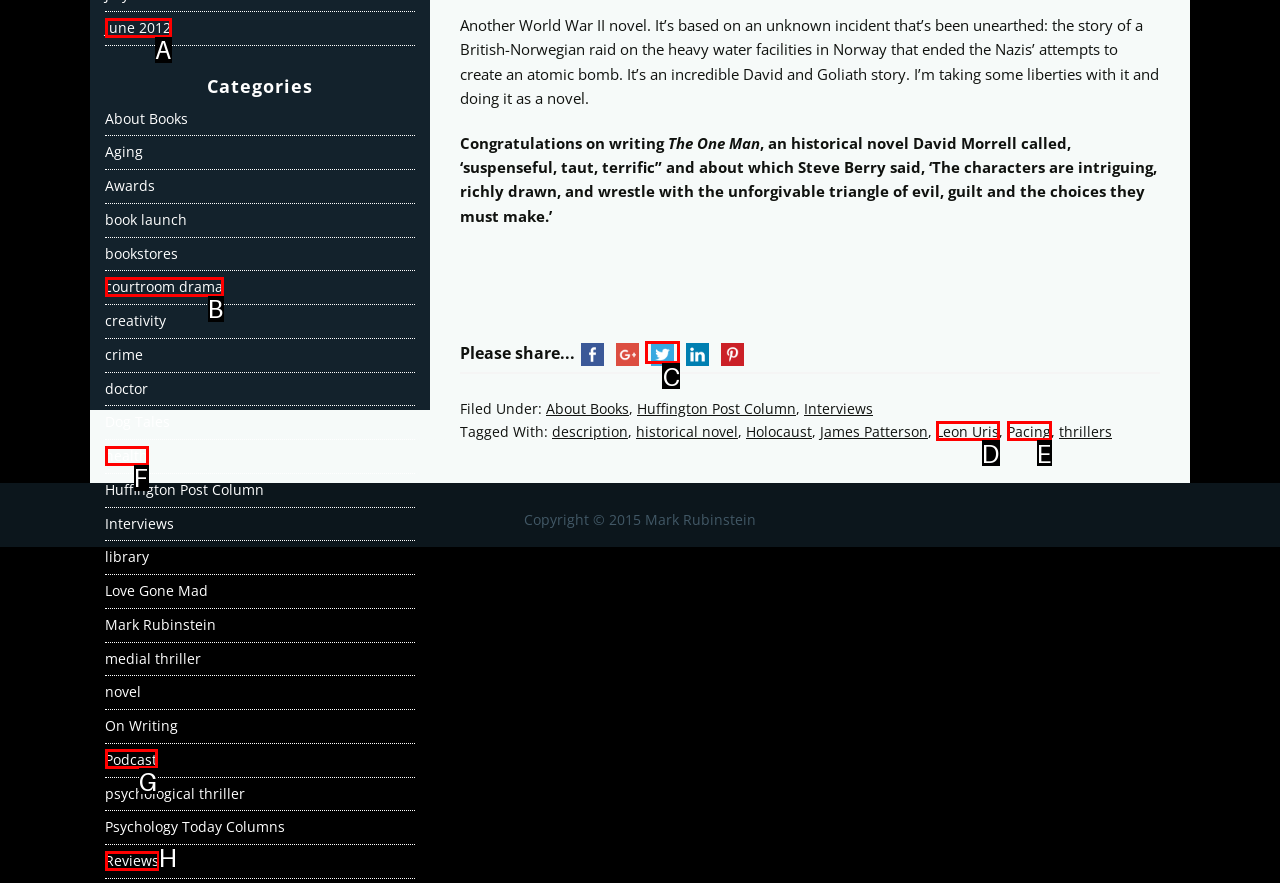Determine the letter of the UI element I should click on to complete the task: Share on Twitter from the provided choices in the screenshot.

C